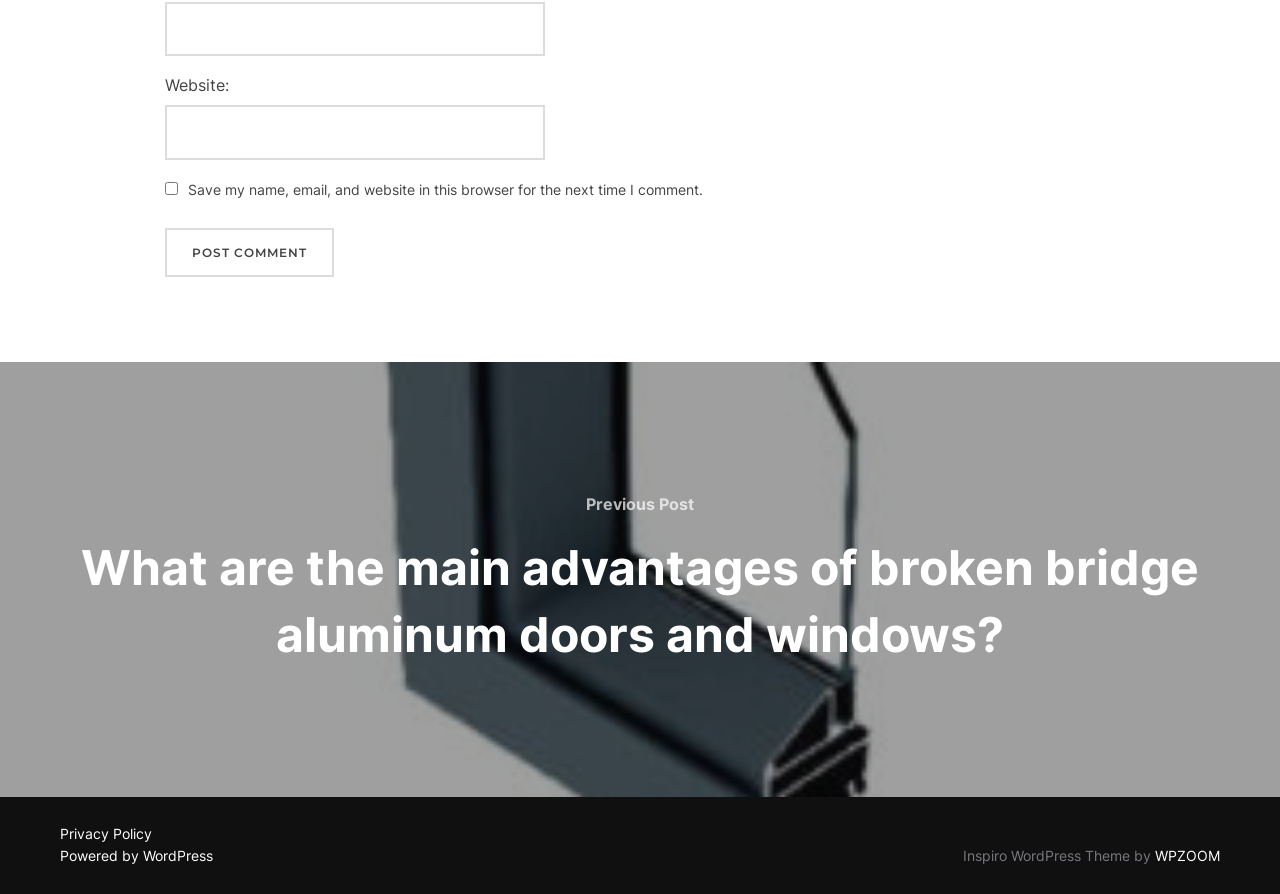What is the purpose of the checkbox?
Give a one-word or short-phrase answer derived from the screenshot.

Save comment information